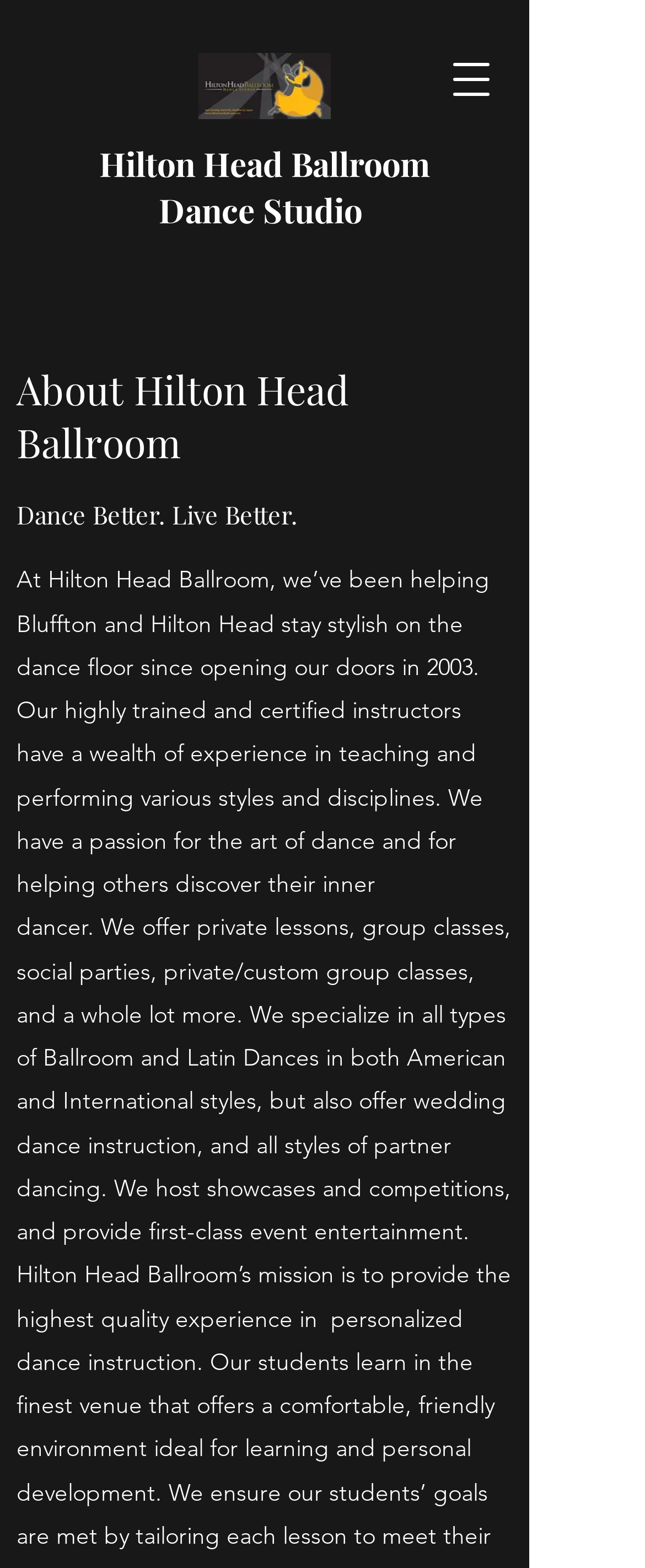Given the description "Hilton Head Ballroom Dance Studio", provide the bounding box coordinates of the corresponding UI element.

[0.154, 0.09, 0.667, 0.148]